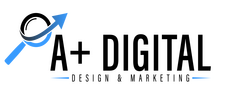What is the font style of the company name?
Please respond to the question with a detailed and well-explained answer.

The question inquires about the font style of the company name. Upon analyzing the logo, I observe that the company name 'A+ DIGITAL' is displayed in bold, black lettering, which conveys professionalism and innovation.